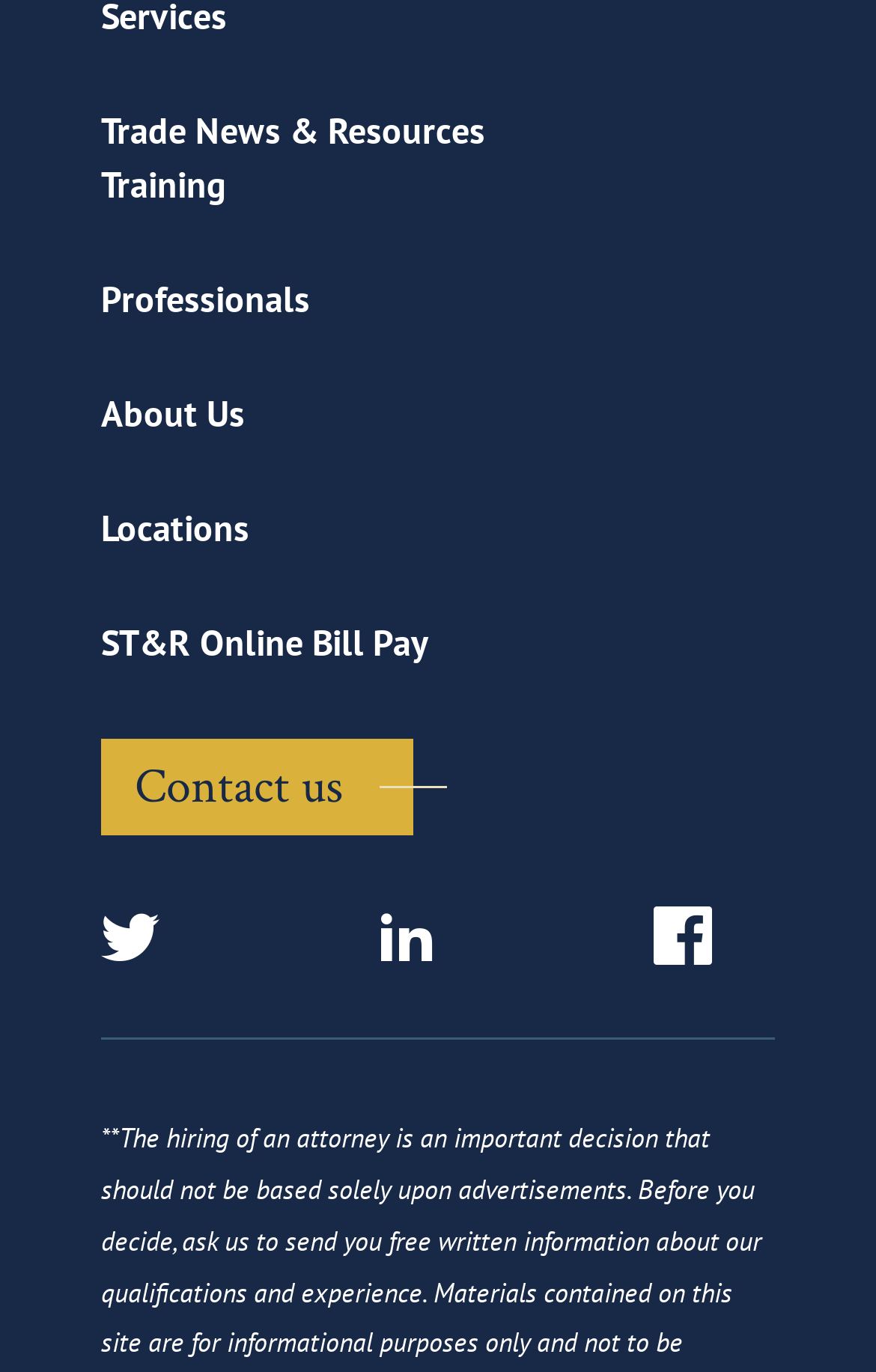Please determine the bounding box coordinates of the element's region to click for the following instruction: "View shopping cart".

None